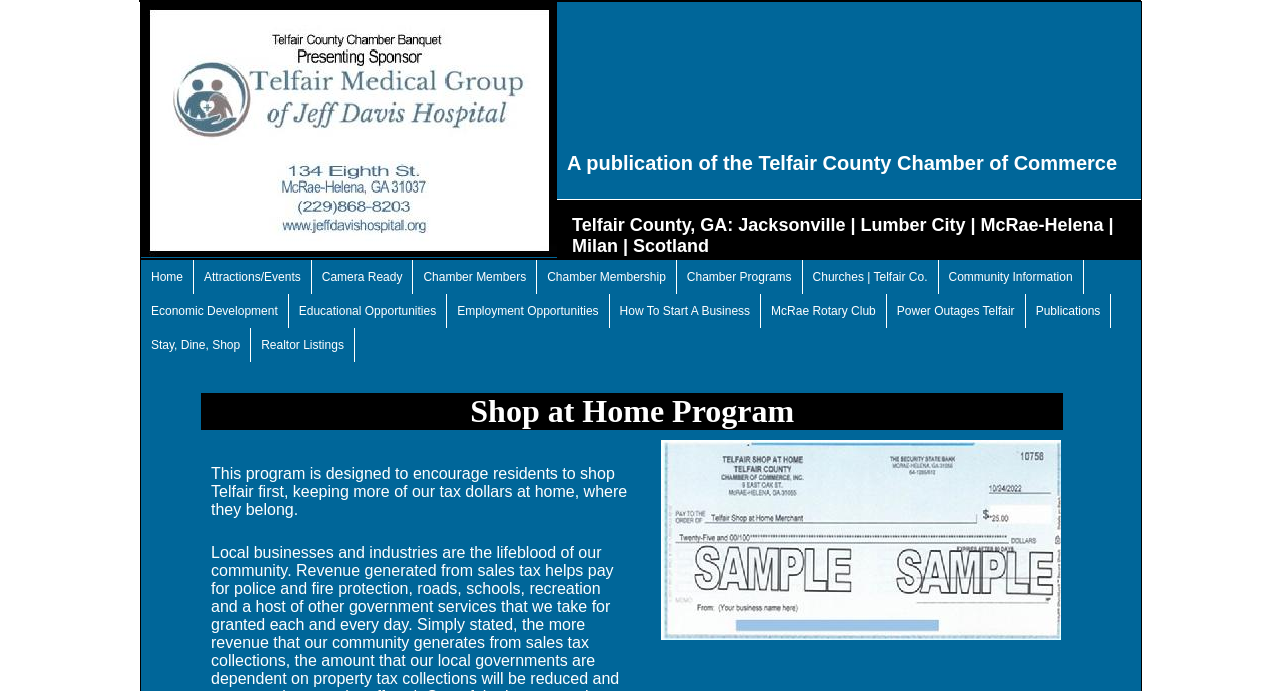Please find the bounding box coordinates of the section that needs to be clicked to achieve this instruction: "Browse Realtor Listings".

[0.196, 0.475, 0.277, 0.524]